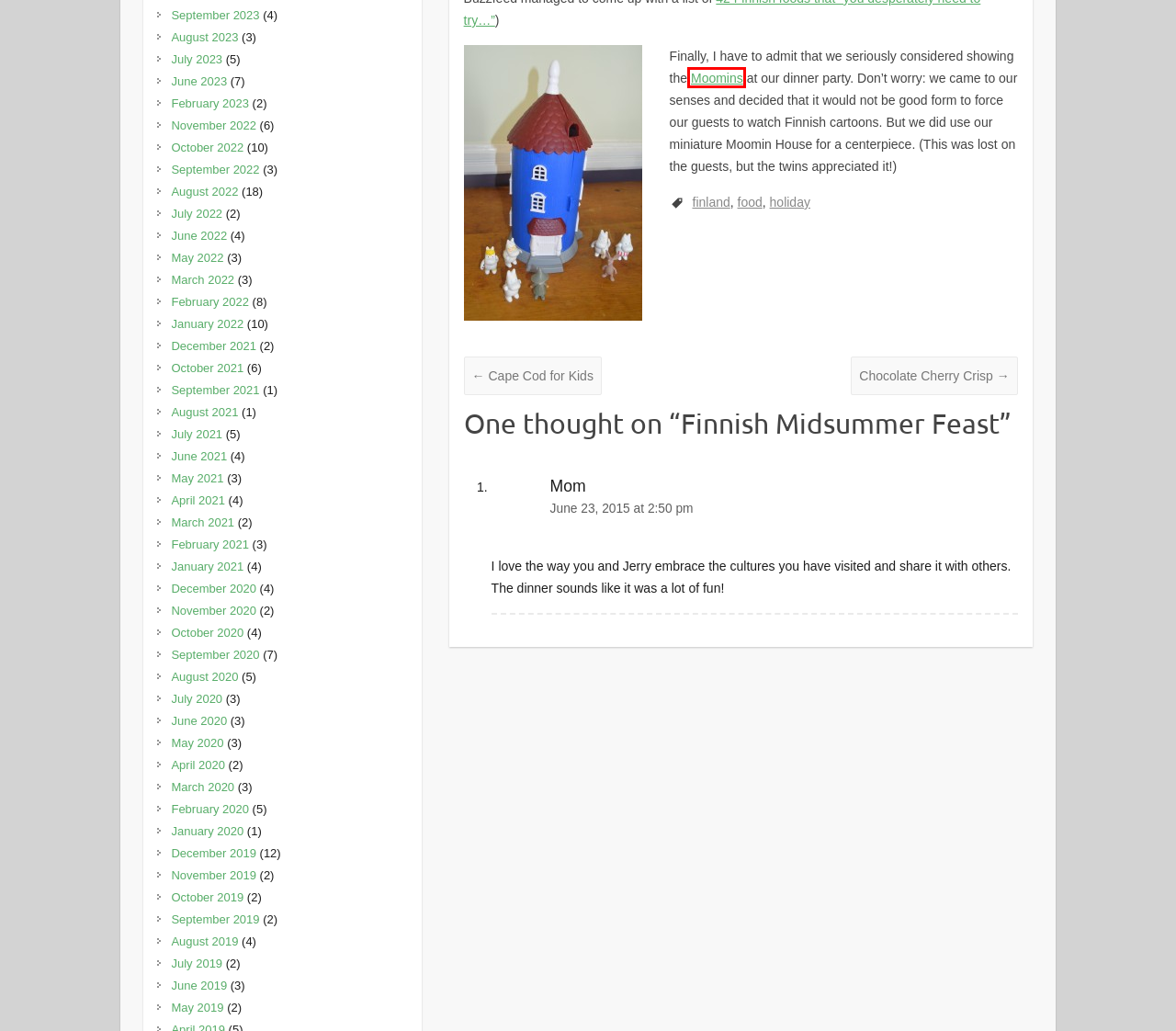Given a screenshot of a webpage with a red bounding box around an element, choose the most appropriate webpage description for the new page displayed after clicking the element within the bounding box. Here are the candidates:
A. August 2019 - Have Twins, Will Travel
B. July 2022 - Have Twins, Will Travel
C. Moomin World - Have Twins, Will Travel
D. April 2020 - Have Twins, Will Travel
E. March 2020 - Have Twins, Will Travel
F. August 2020 - Have Twins, Will Travel
G. September 2023 - Have Twins, Will Travel
H. July 2023 - Have Twins, Will Travel

C